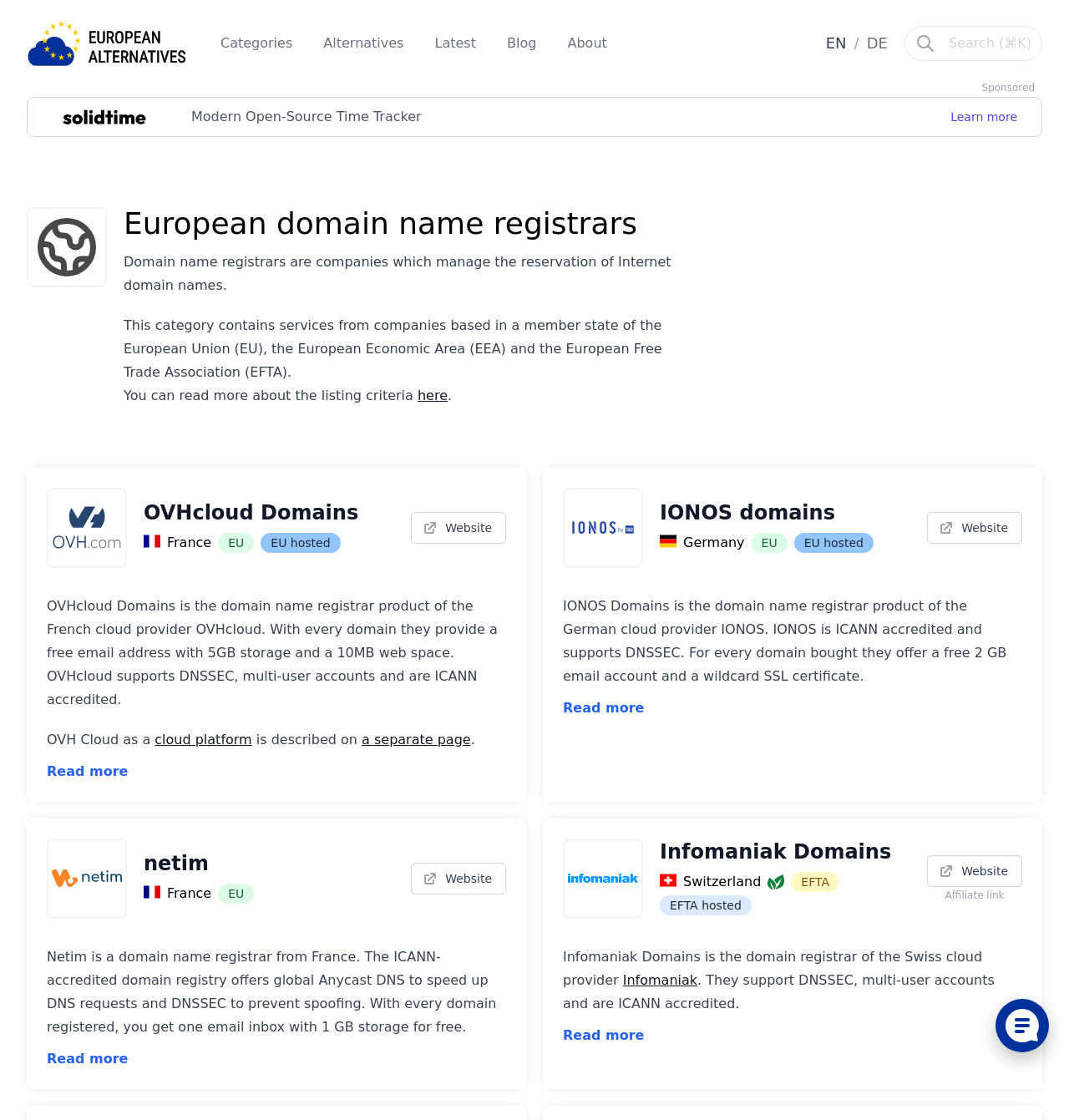What is the free email storage provided by OVHcloud Domains?
Provide a detailed answer to the question, using the image to inform your response.

I read the description of OVHcloud Domains and found the text 'a free email address with 5GB storage' which answers the question.